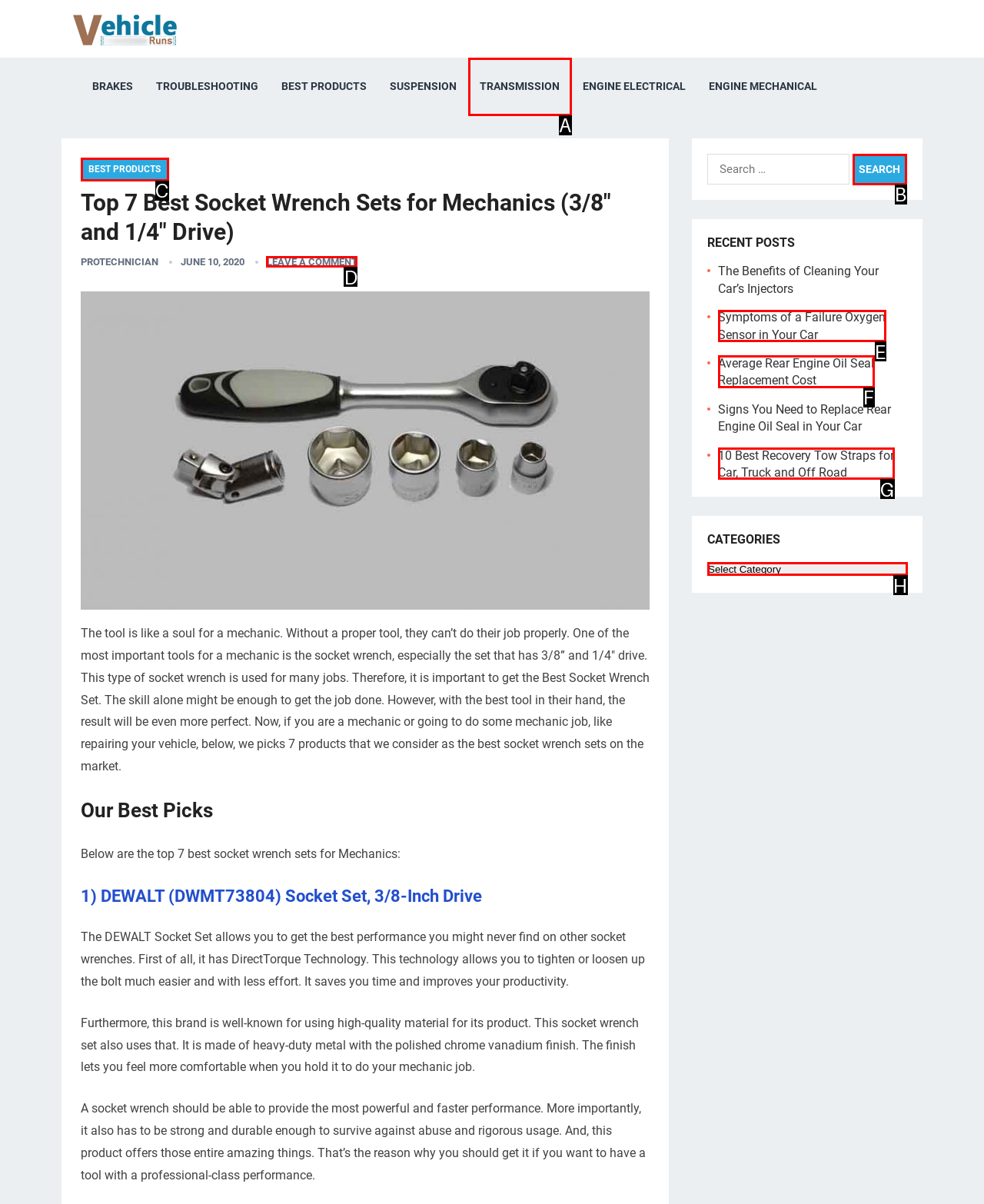Identify the letter of the option to click in order to Click on the 'LEAVE A COMMENT' link. Answer with the letter directly.

D